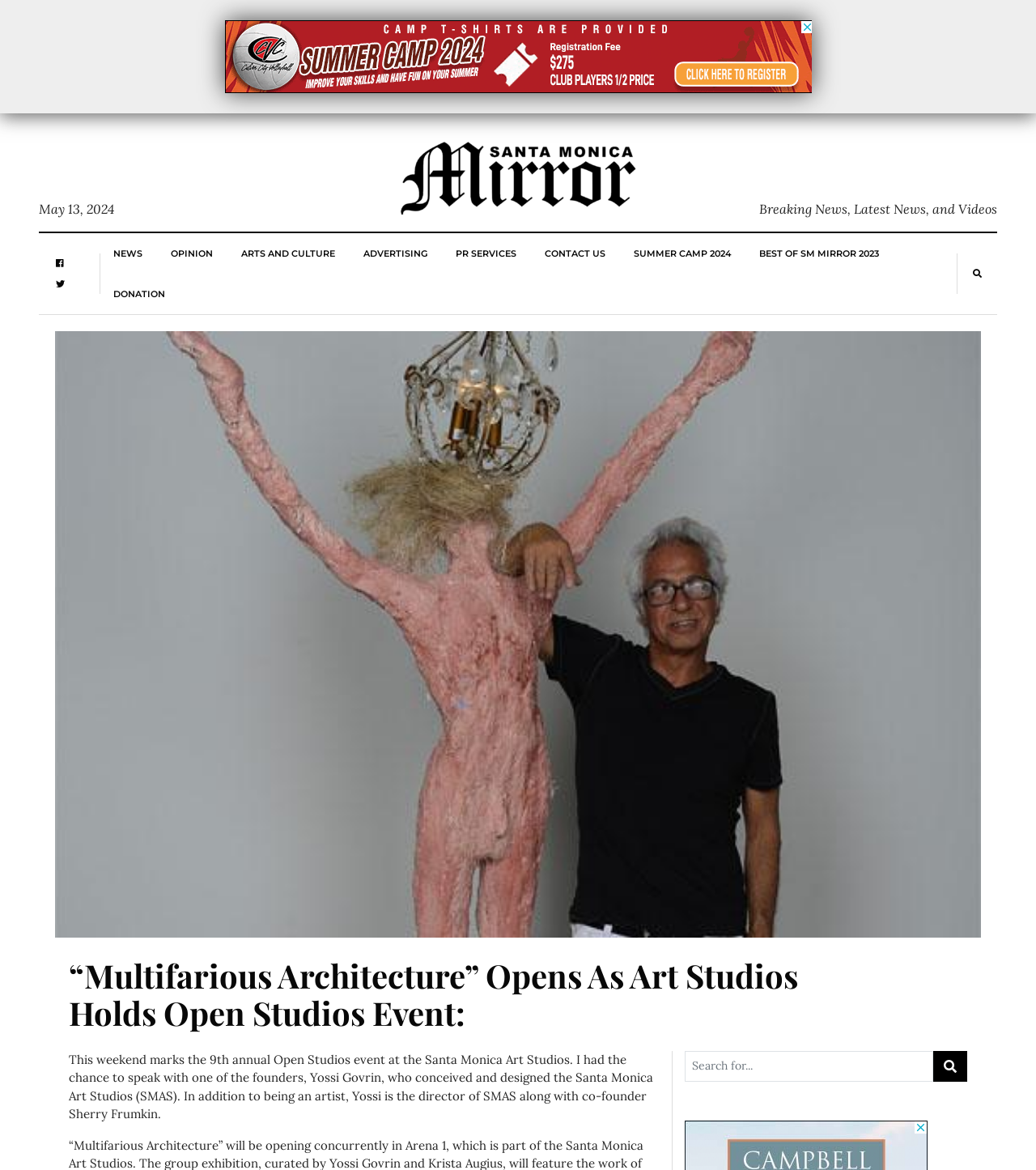Find the bounding box coordinates for the area that should be clicked to accomplish the instruction: "go to CTN News homepage".

None